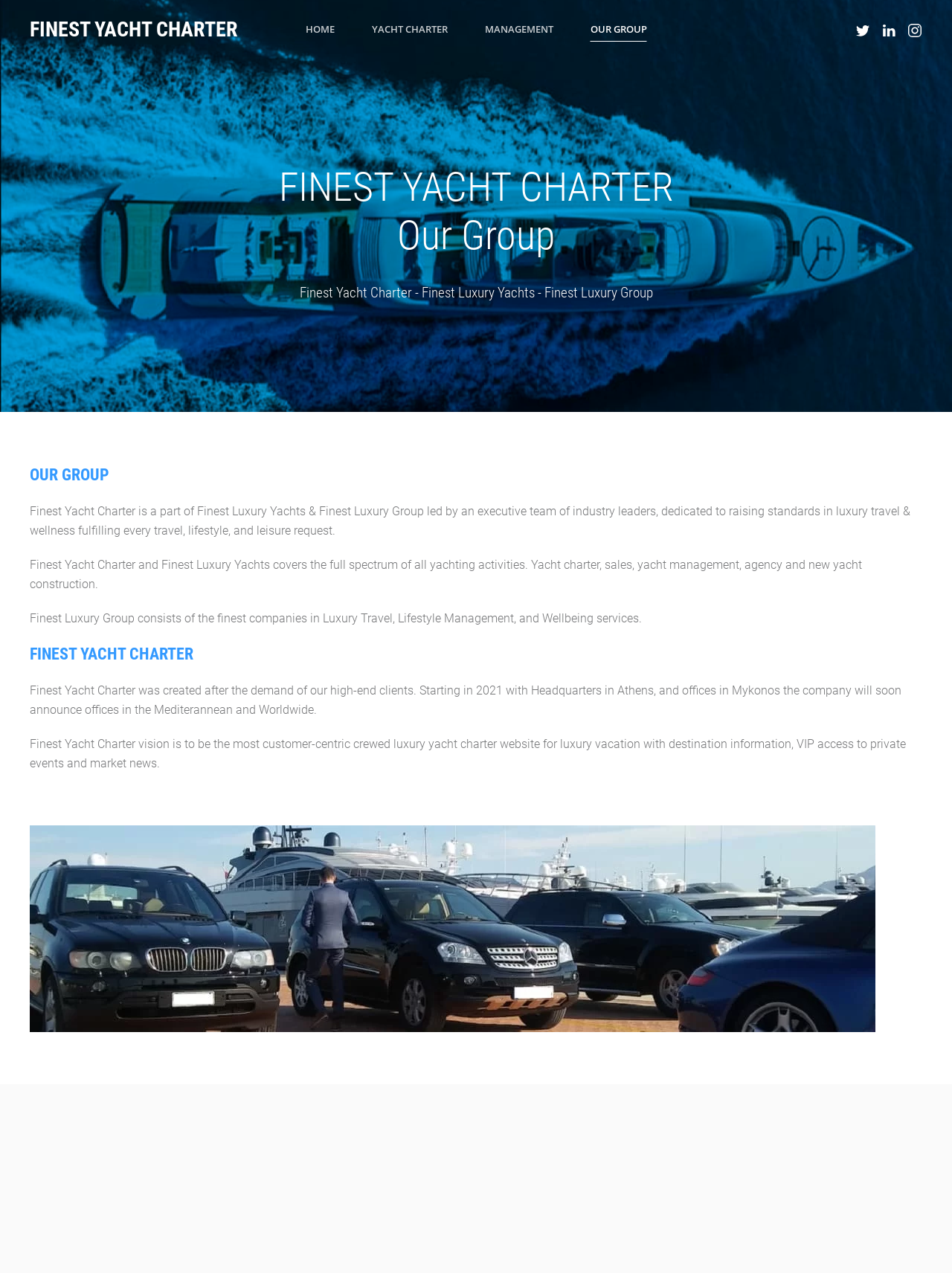What is the scope of Finest Yacht Charter and Finest Luxury Yachts?
Refer to the image and give a detailed answer to the question.

According to the static text 'Finest Yacht Charter and Finest Luxury Yachts covers the full spectrum of all yachting activities. Yacht charter, sales, yacht management, agency and new yacht construction.', Finest Yacht Charter and Finest Luxury Yachts cover the full spectrum of yachting activities, including yacht charter, sales, yacht management, agency, and new yacht construction.